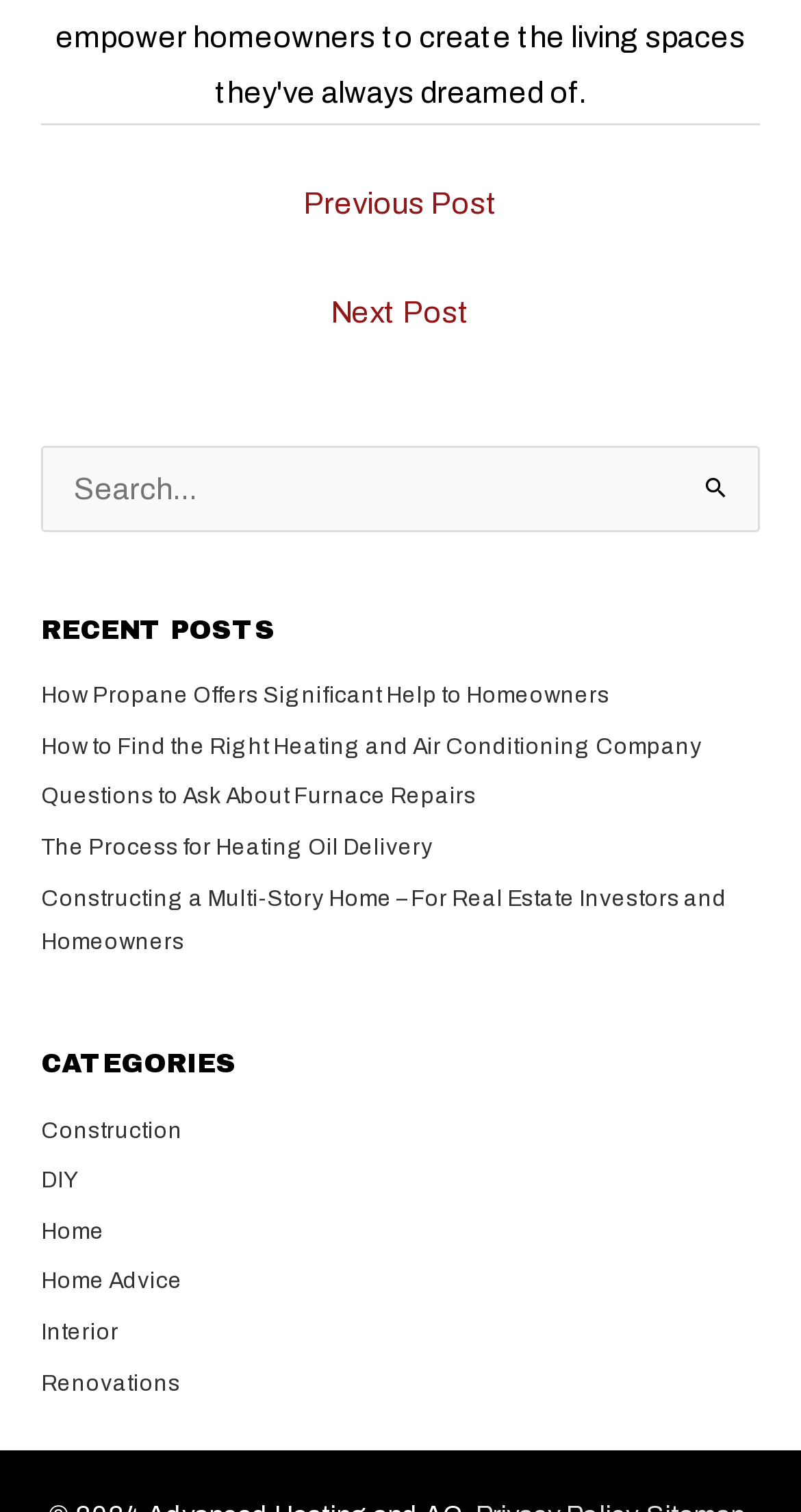Based on the provided description, "parent_node: Search for: value="Search"", find the bounding box of the corresponding UI element in the screenshot.

[0.833, 0.295, 0.949, 0.367]